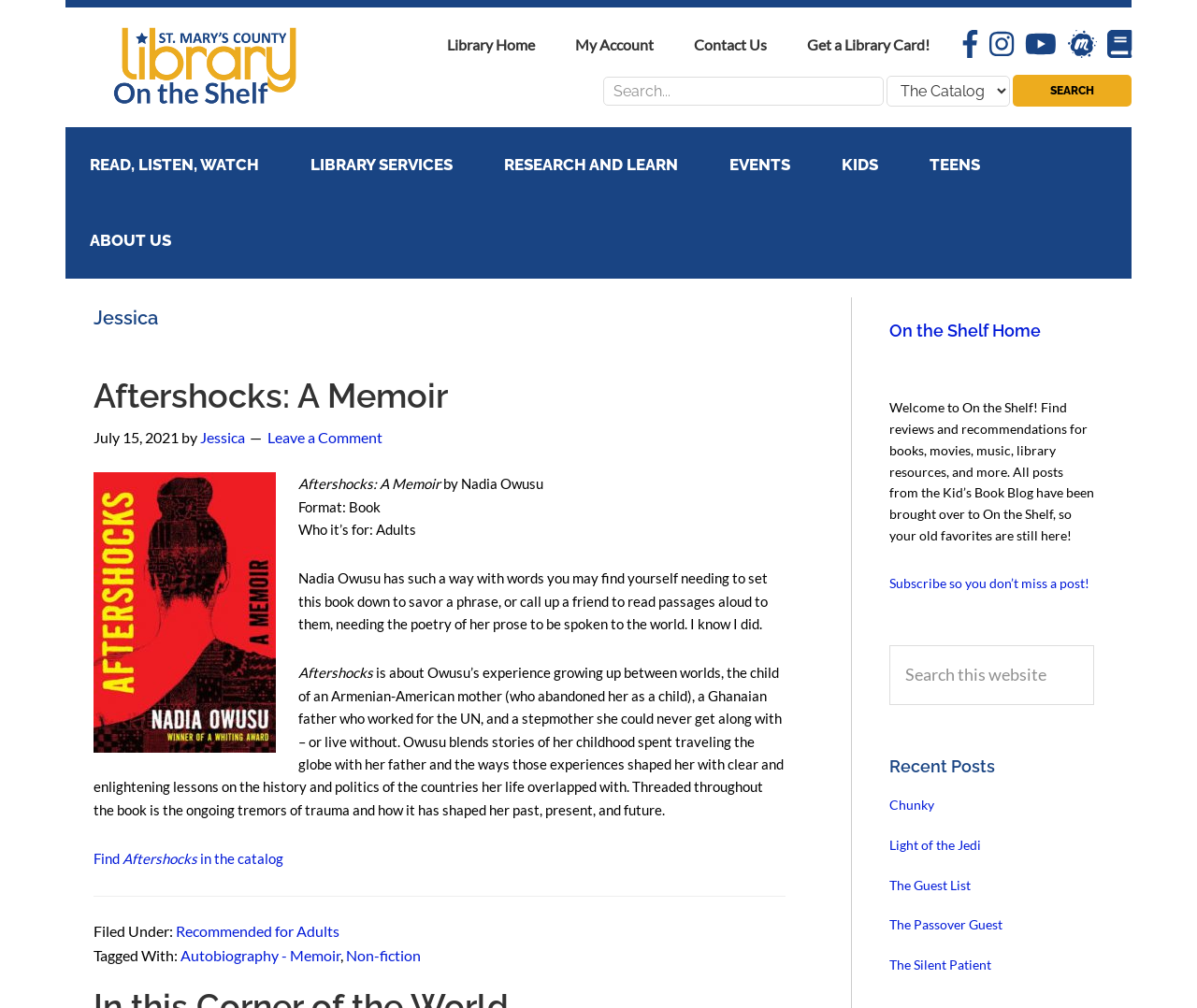What is the name of the blog or section where the book 'Aftershocks: A Memoir' is reviewed?
Give a single word or phrase as your answer by examining the image.

On the Shelf